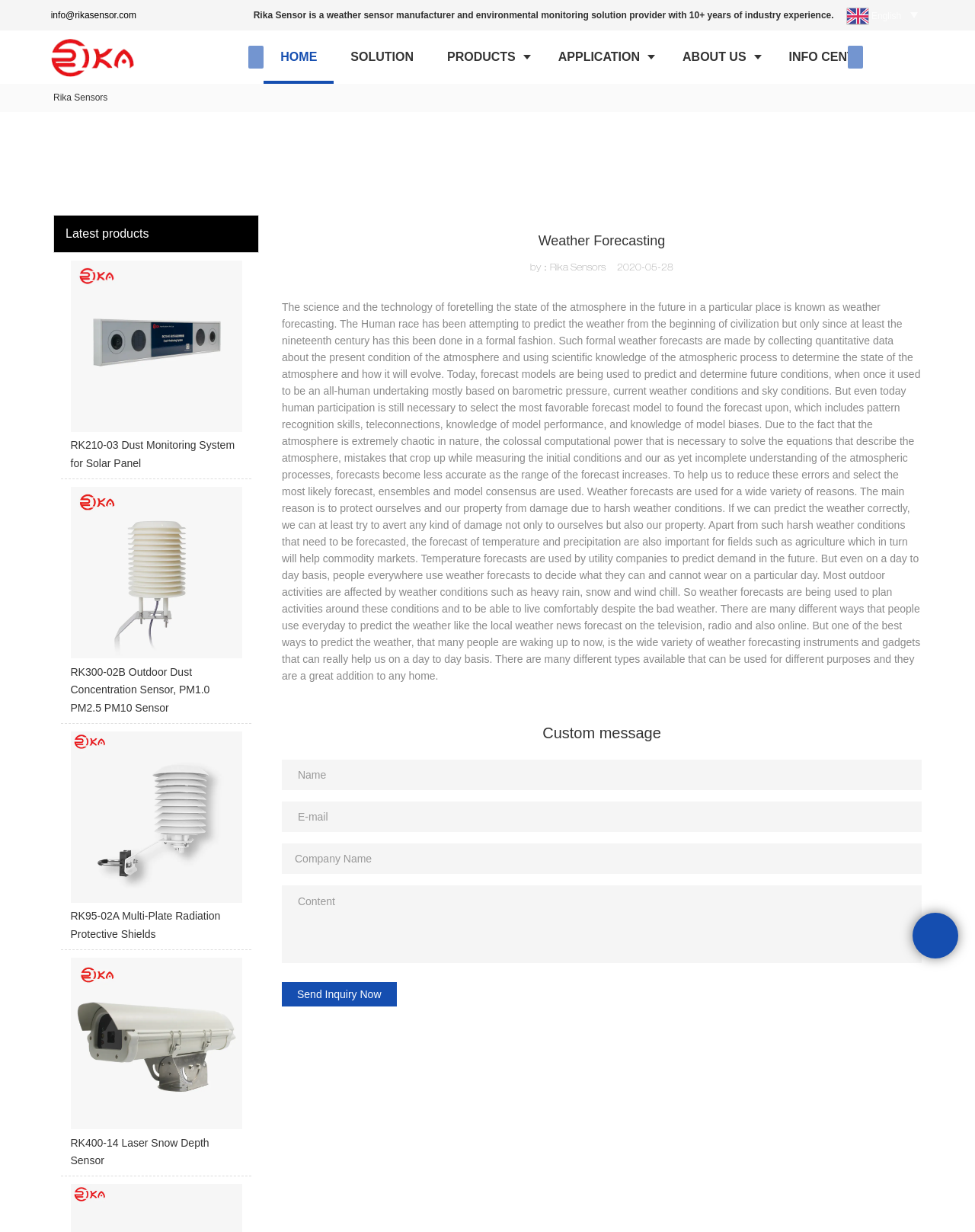Please determine the bounding box coordinates of the section I need to click to accomplish this instruction: "Enter your name in the input field".

[0.289, 0.616, 0.945, 0.641]